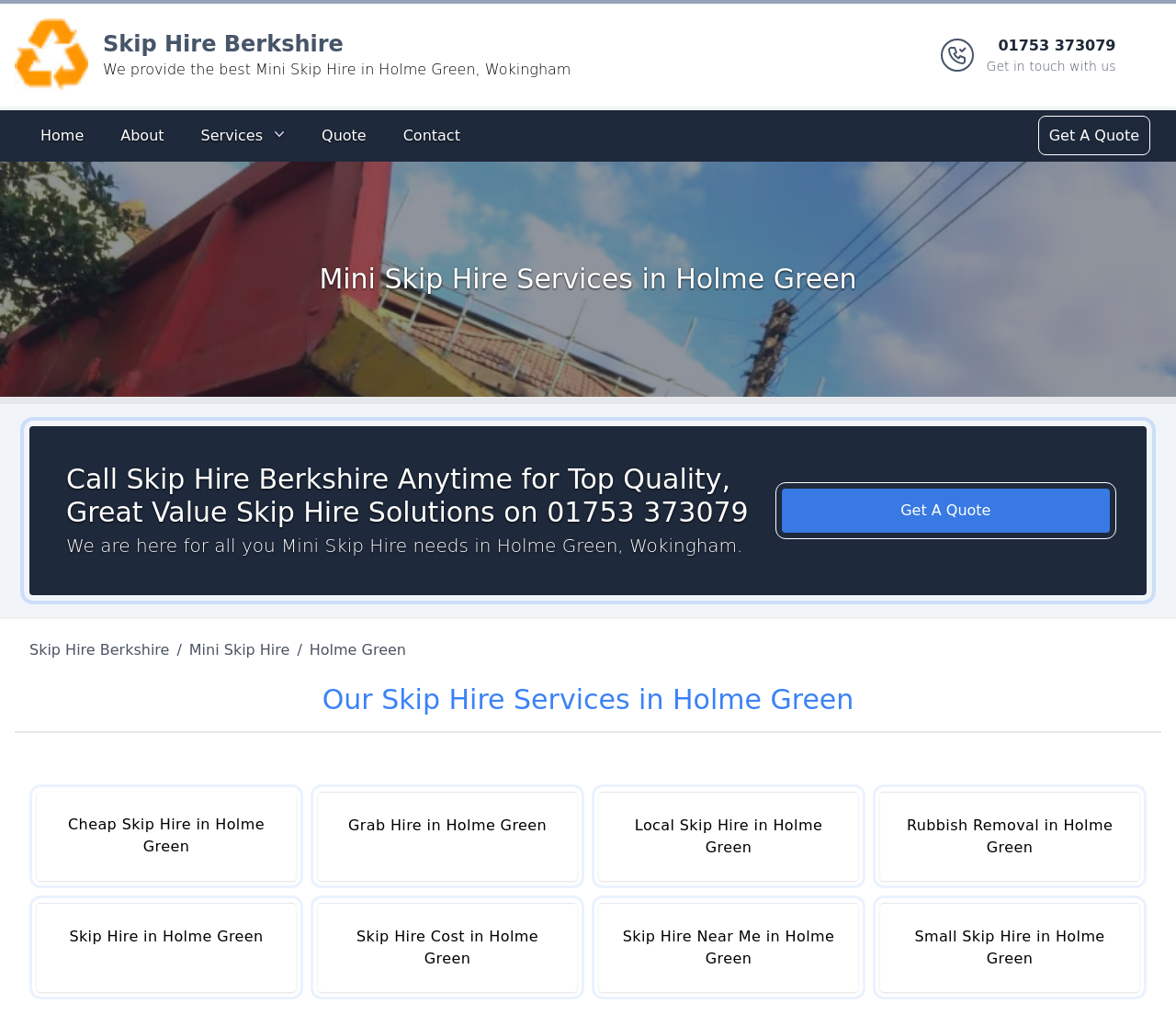Answer the following query concisely with a single word or phrase:
What is the phone number to get in touch with Skip Hire Berkshire?

01753 373079